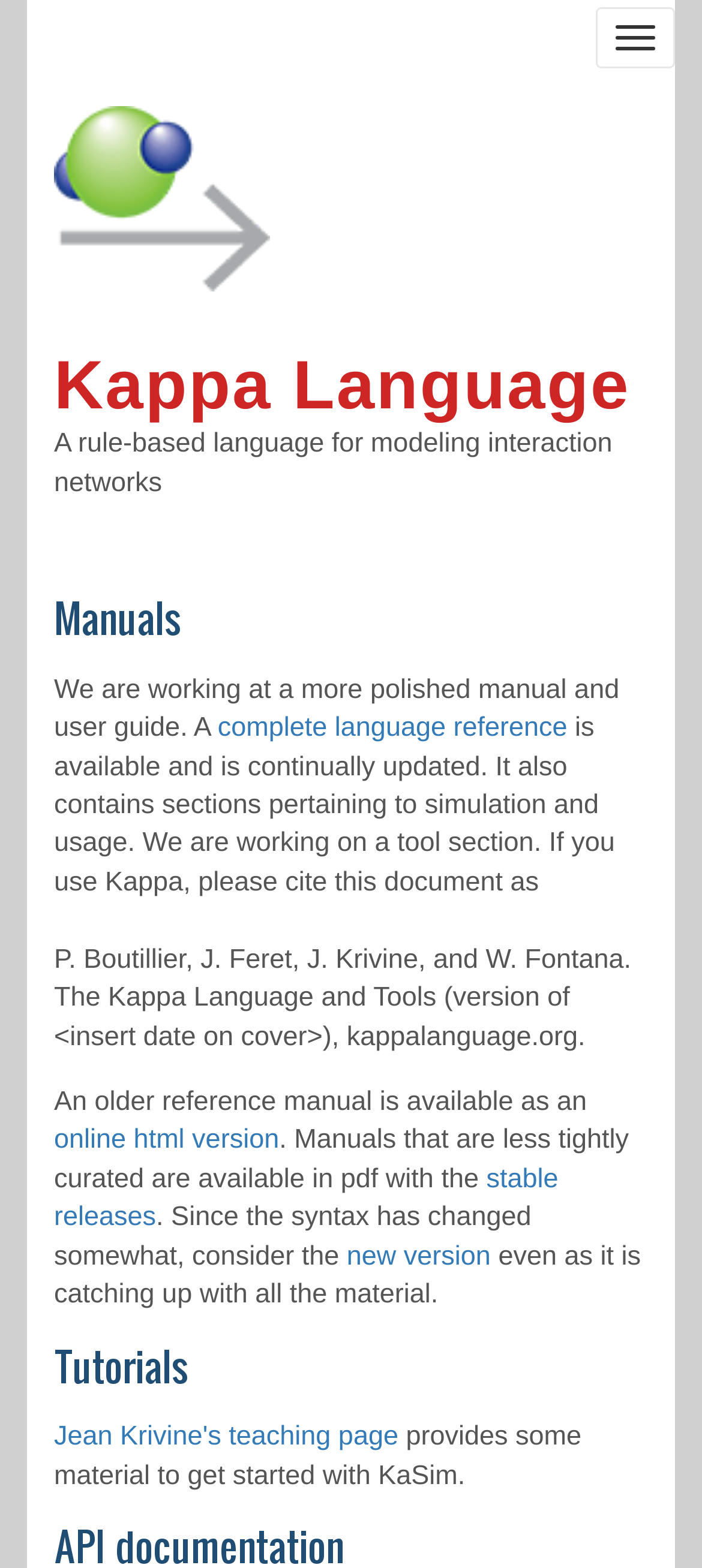Provide the bounding box coordinates for the UI element that is described by this text: "Jean Krivine's teaching page". The coordinates should be in the form of four float numbers between 0 and 1: [left, top, right, bottom].

[0.077, 0.907, 0.568, 0.926]